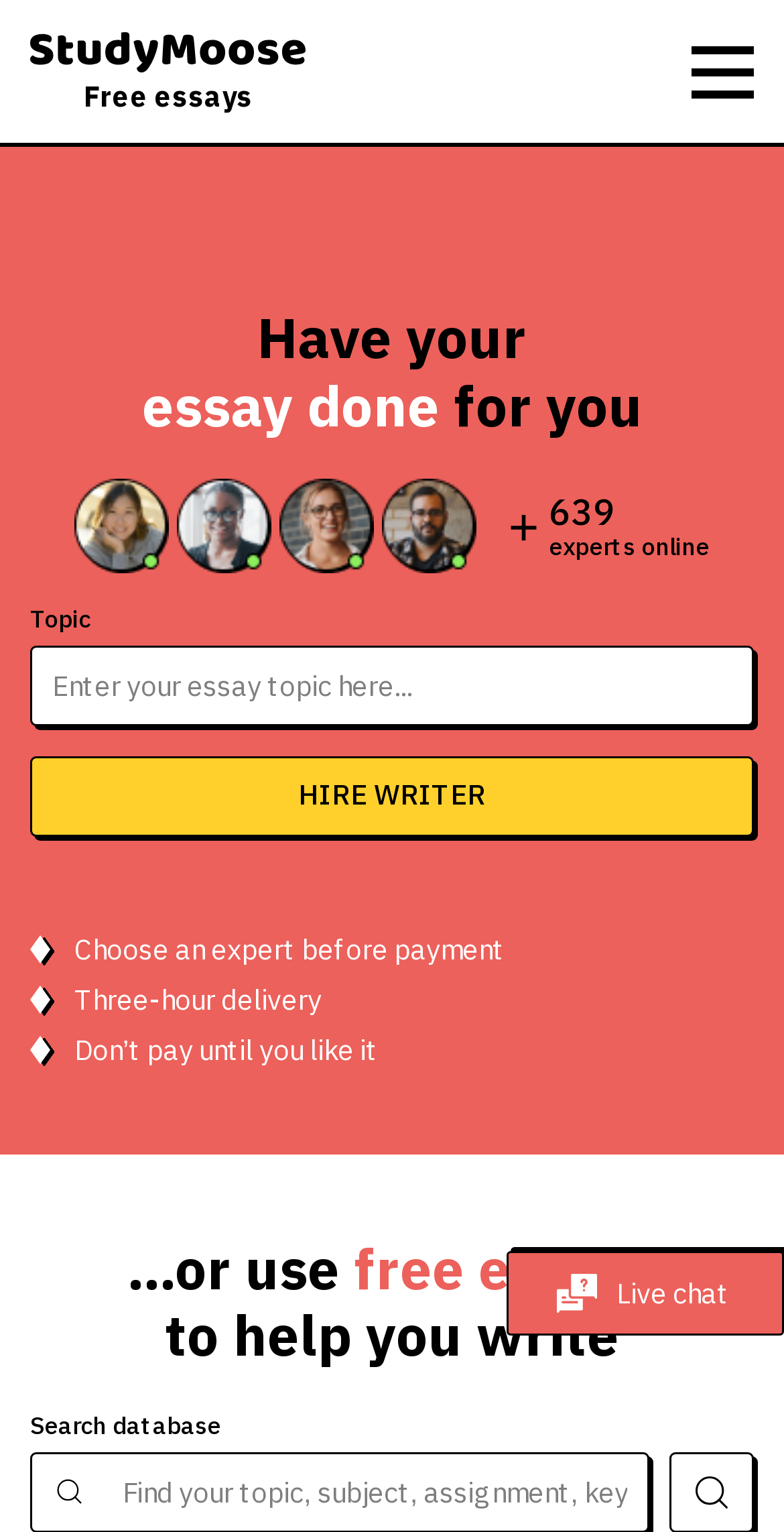Give a concise answer using one word or a phrase to the following question:
How many experts are online?

639